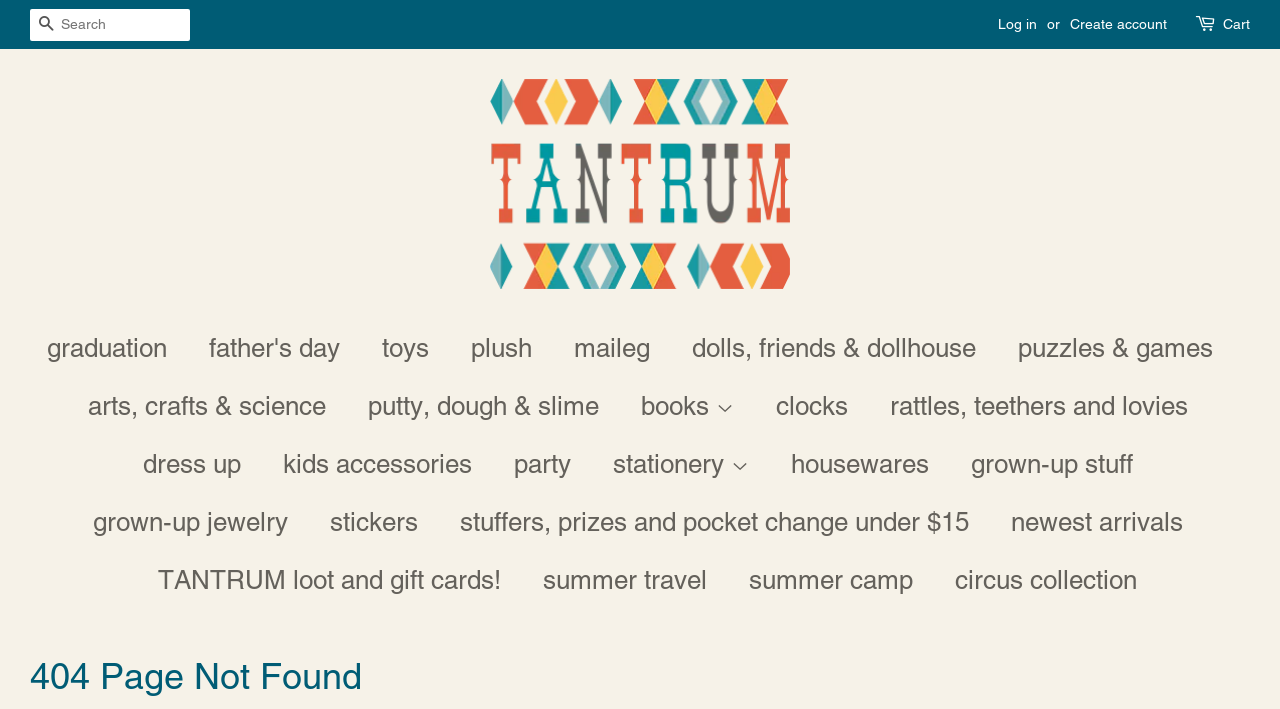Pinpoint the bounding box coordinates of the clickable element to carry out the following instruction: "Create an account."

[0.836, 0.022, 0.912, 0.045]